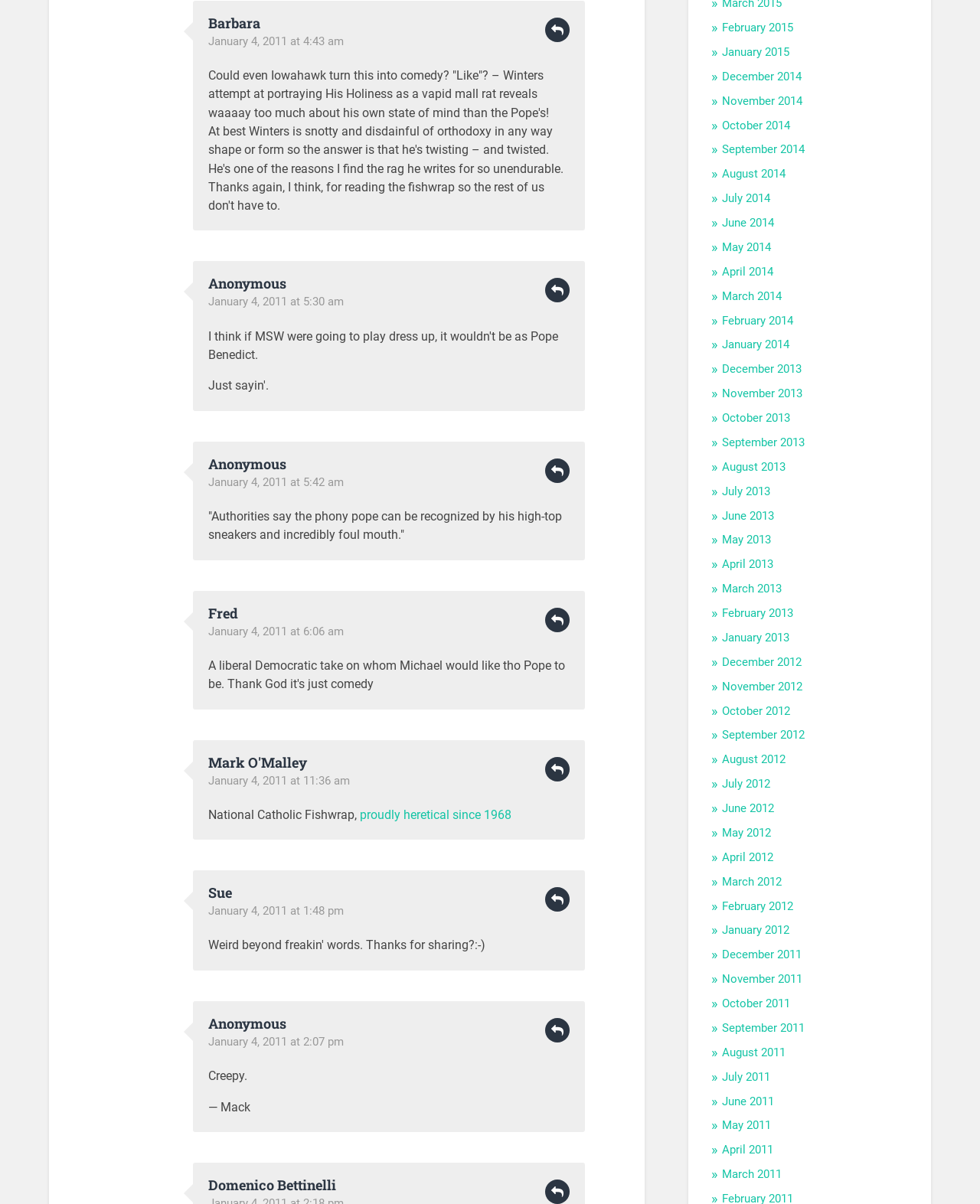Highlight the bounding box coordinates of the element you need to click to perform the following instruction: "Read Sue's comment."

[0.212, 0.734, 0.237, 0.749]